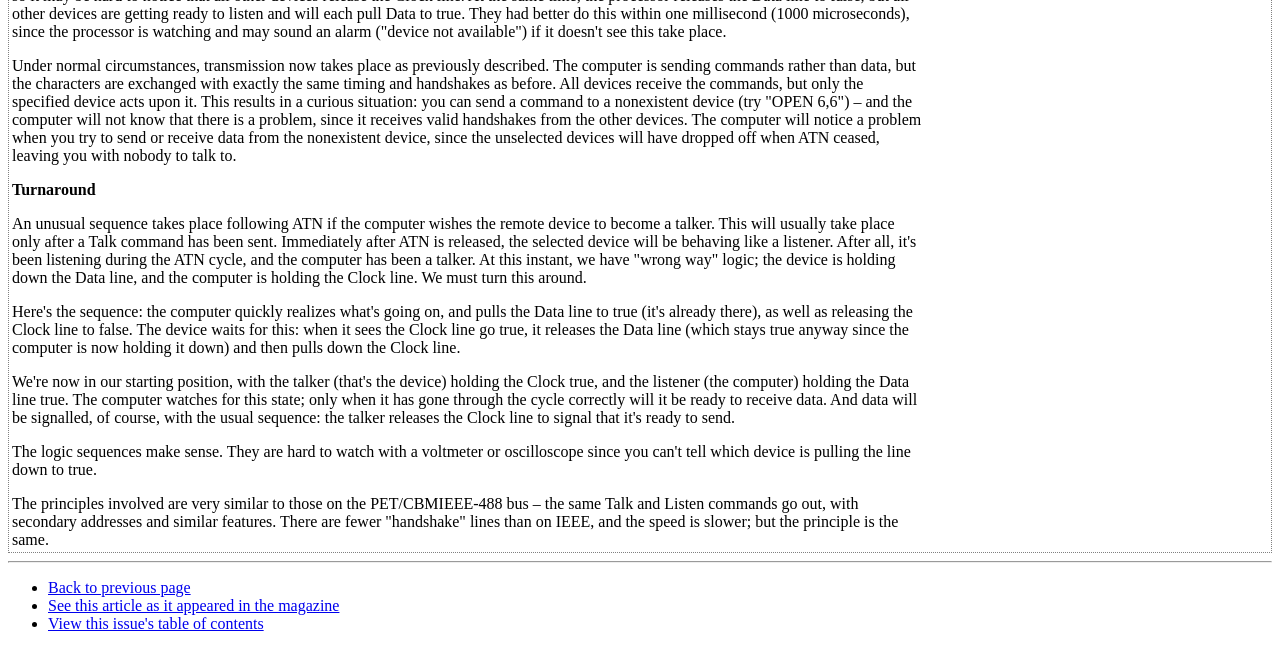Based on the element description: "Back to previous page", identify the bounding box coordinates for this UI element. The coordinates must be four float numbers between 0 and 1, listed as [left, top, right, bottom].

[0.038, 0.892, 0.149, 0.918]